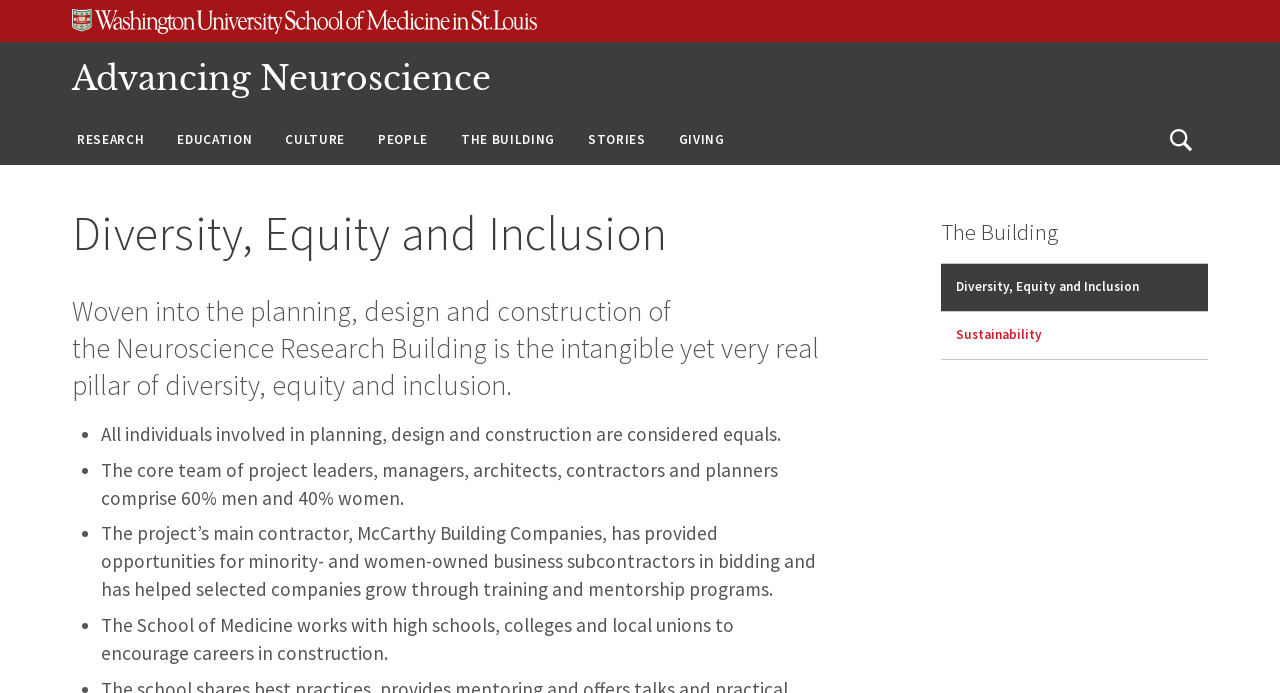Identify the bounding box coordinates for the region of the element that should be clicked to carry out the instruction: "Learn more about 'Diversity, Equity and Inclusion'". The bounding box coordinates should be four float numbers between 0 and 1, i.e., [left, top, right, bottom].

[0.056, 0.296, 0.642, 0.378]